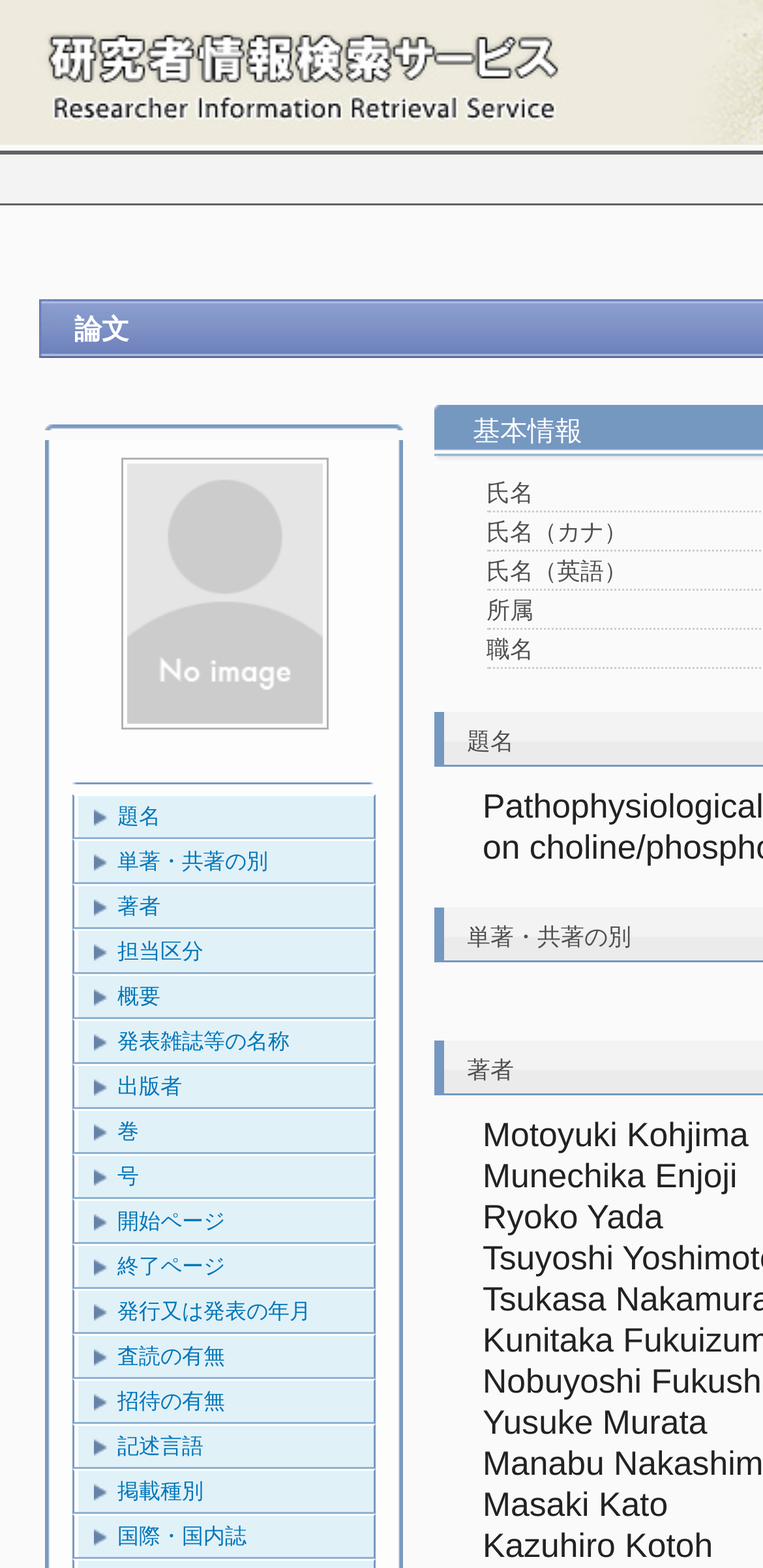Reply to the question below using a single word or brief phrase:
How many link categories are there?

15